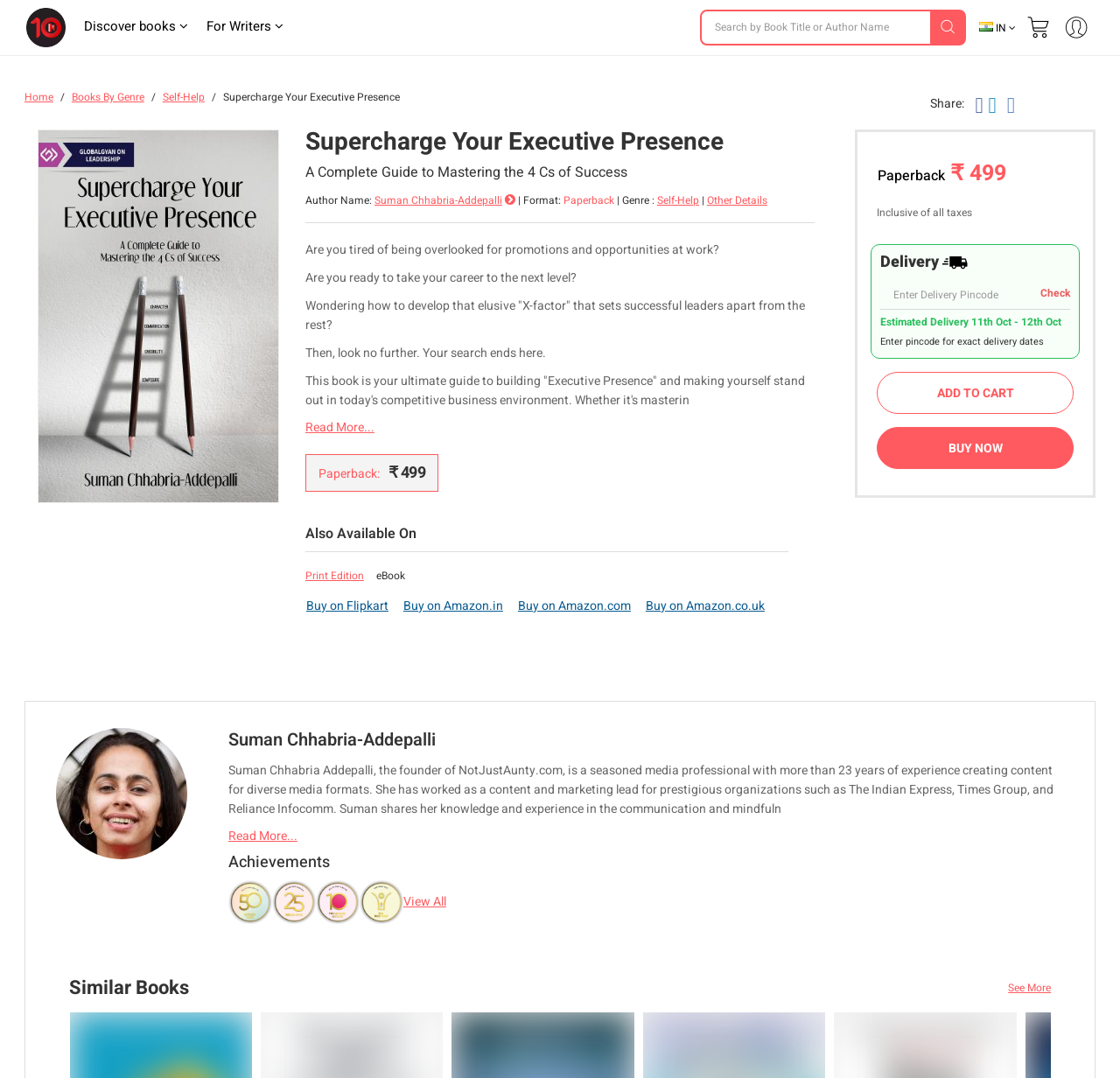Please provide a comprehensive answer to the question below using the information from the image: What is the name of the author?

I found the author's name by looking at the text 'Author Name:' and the link next to it, which says 'Suman Chhabria-Addepalli'.